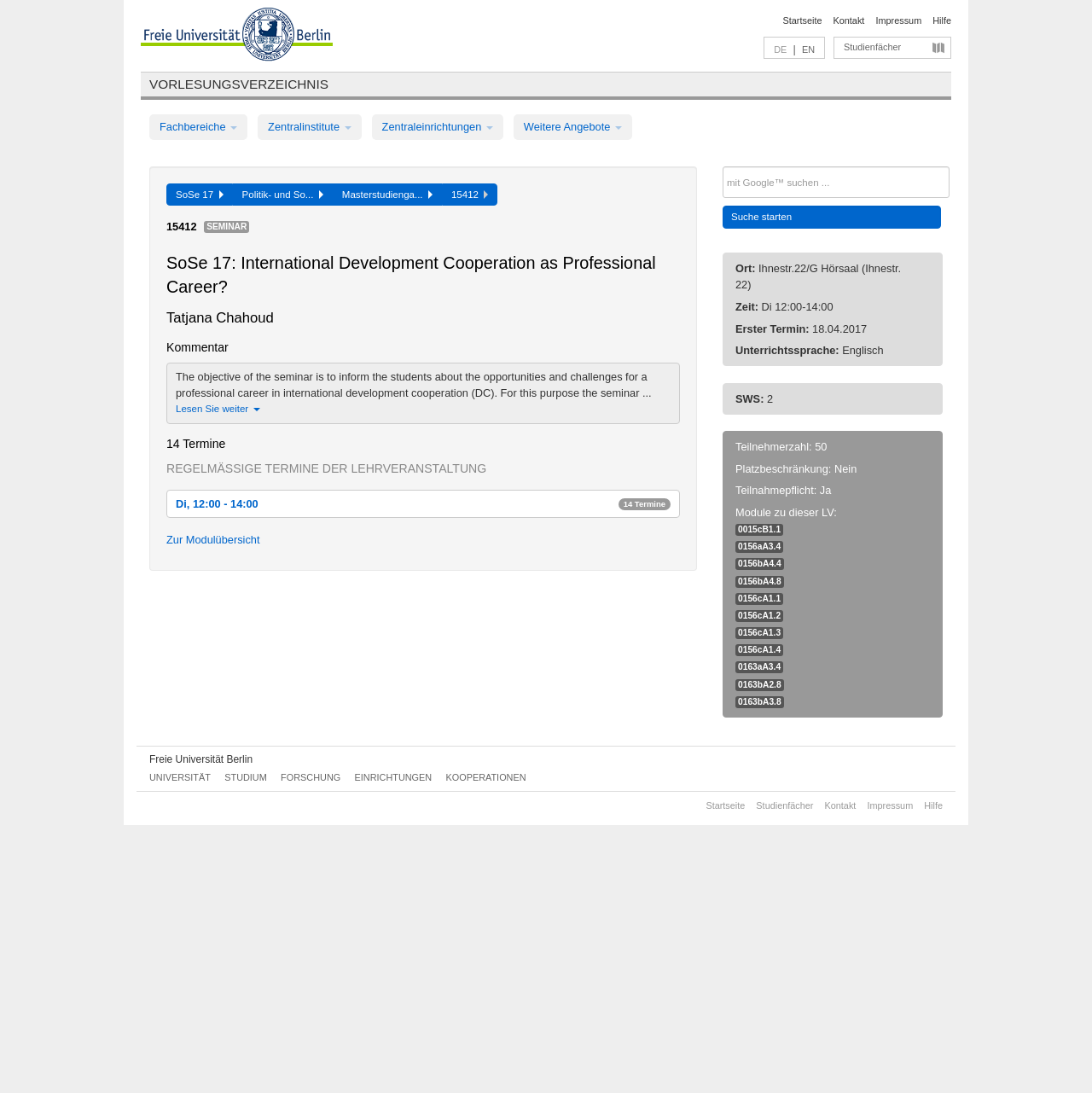What is the time of the course?
Refer to the image and respond with a one-word or short-phrase answer.

Di 12:00-14:00